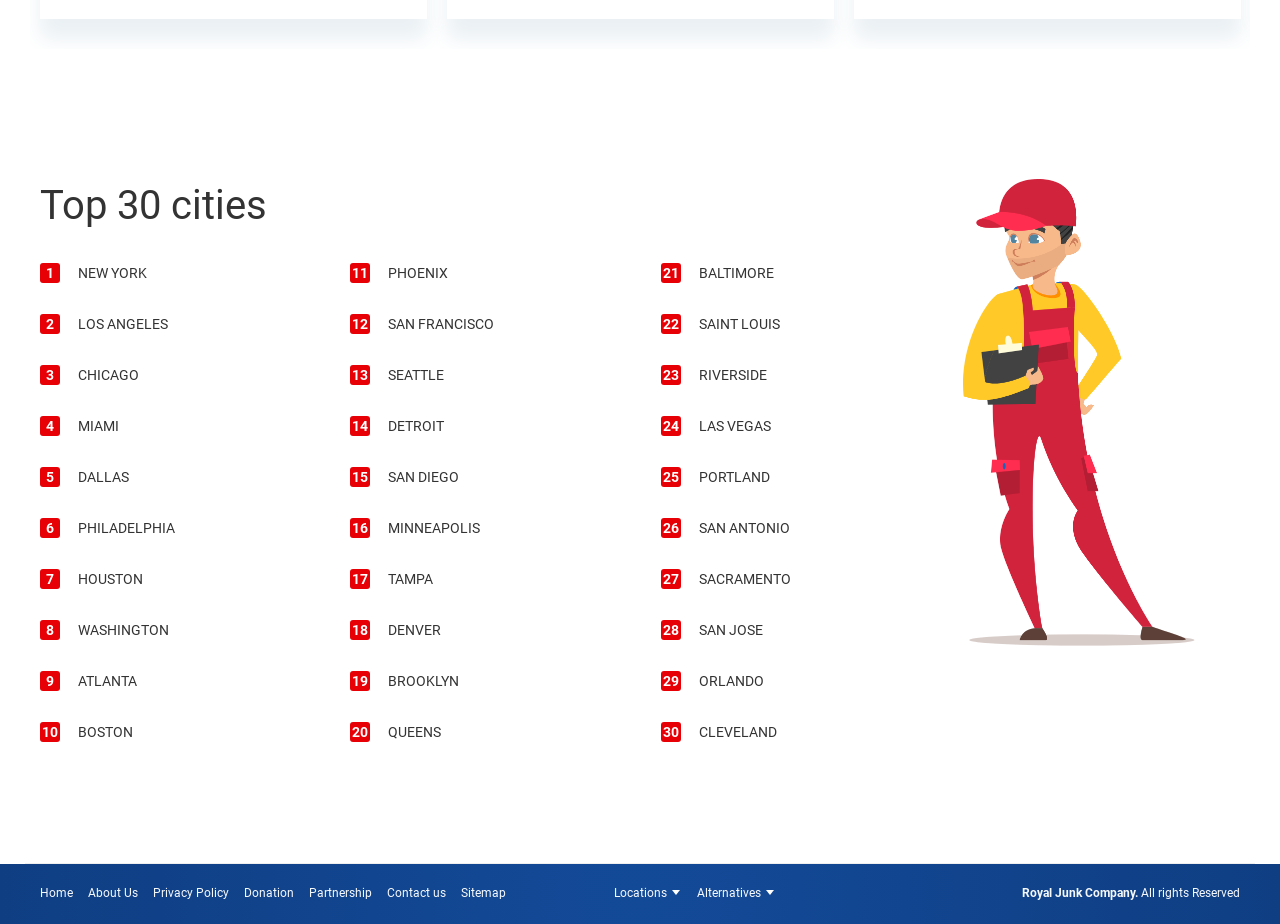Provide your answer in a single word or phrase: 
What is the top-ranked city?

NEW YORK